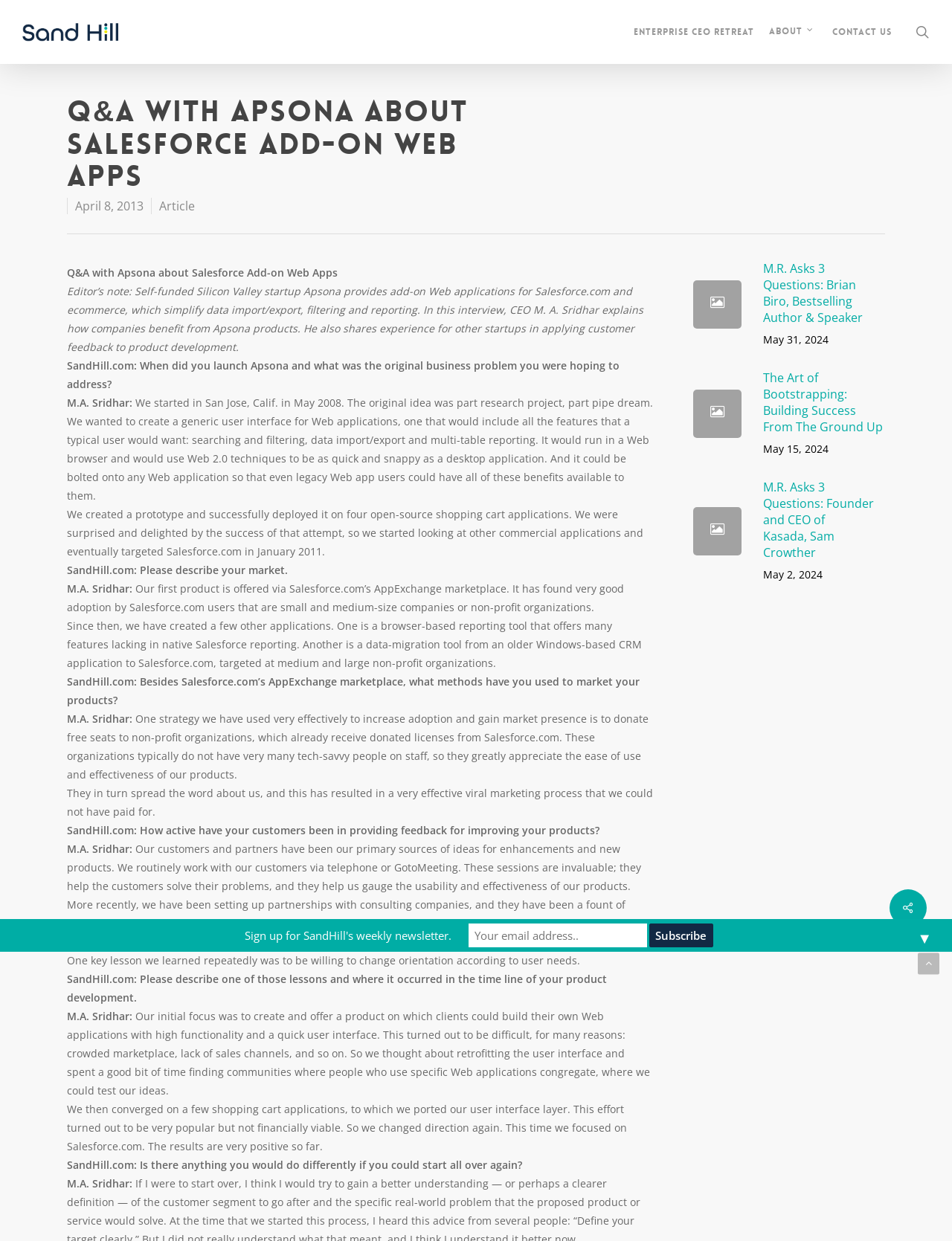What is the name of the company being interviewed?
Using the image as a reference, answer the question in detail.

The answer can be found in the text 'Q&A with Apsona about Salesforce Add-on Web Apps' which is the title of the webpage. It indicates that the company being interviewed is Apsona.